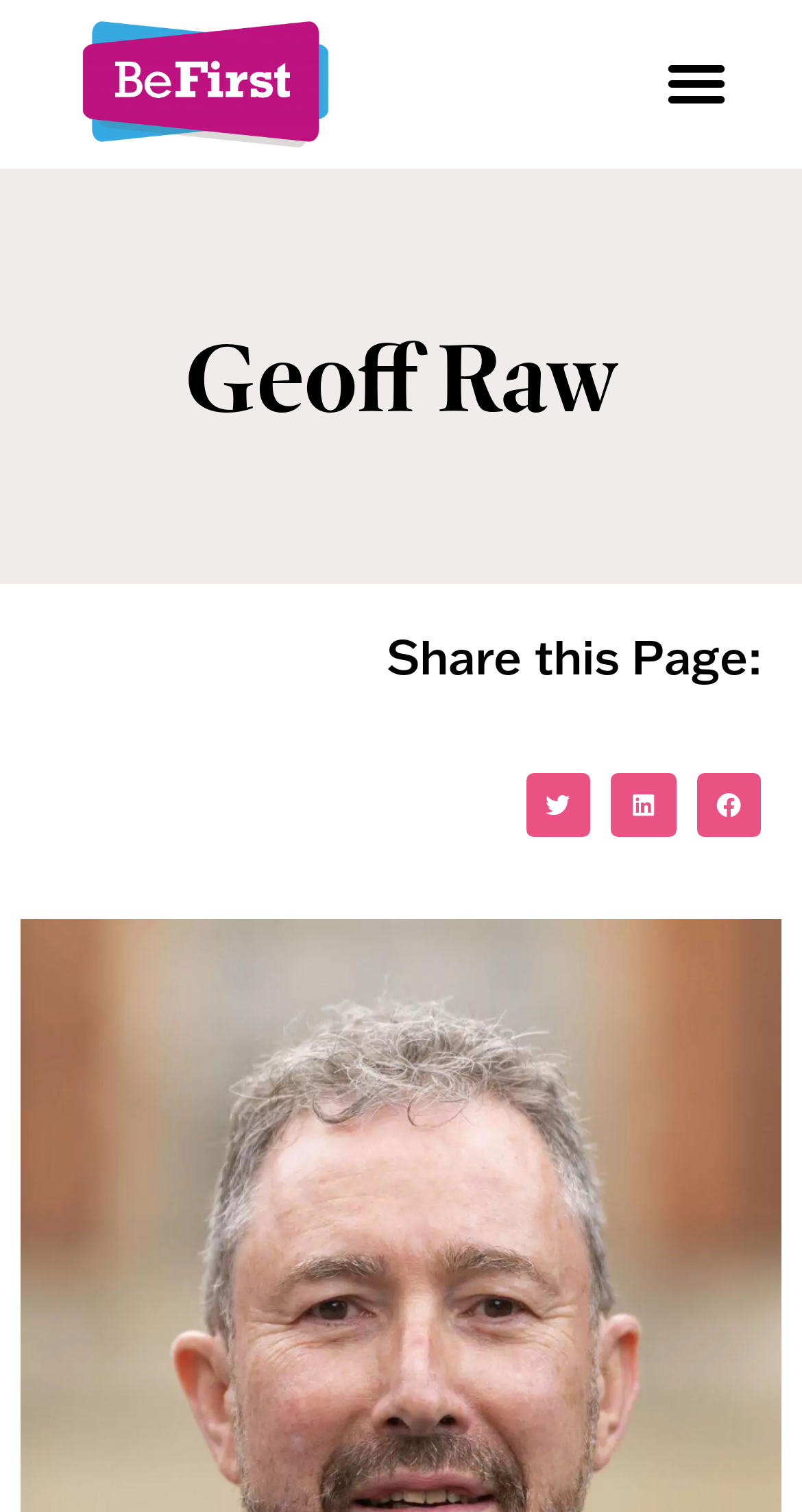What is the name of the person on this webpage?
Look at the image and provide a short answer using one word or a phrase.

Geoff Raw